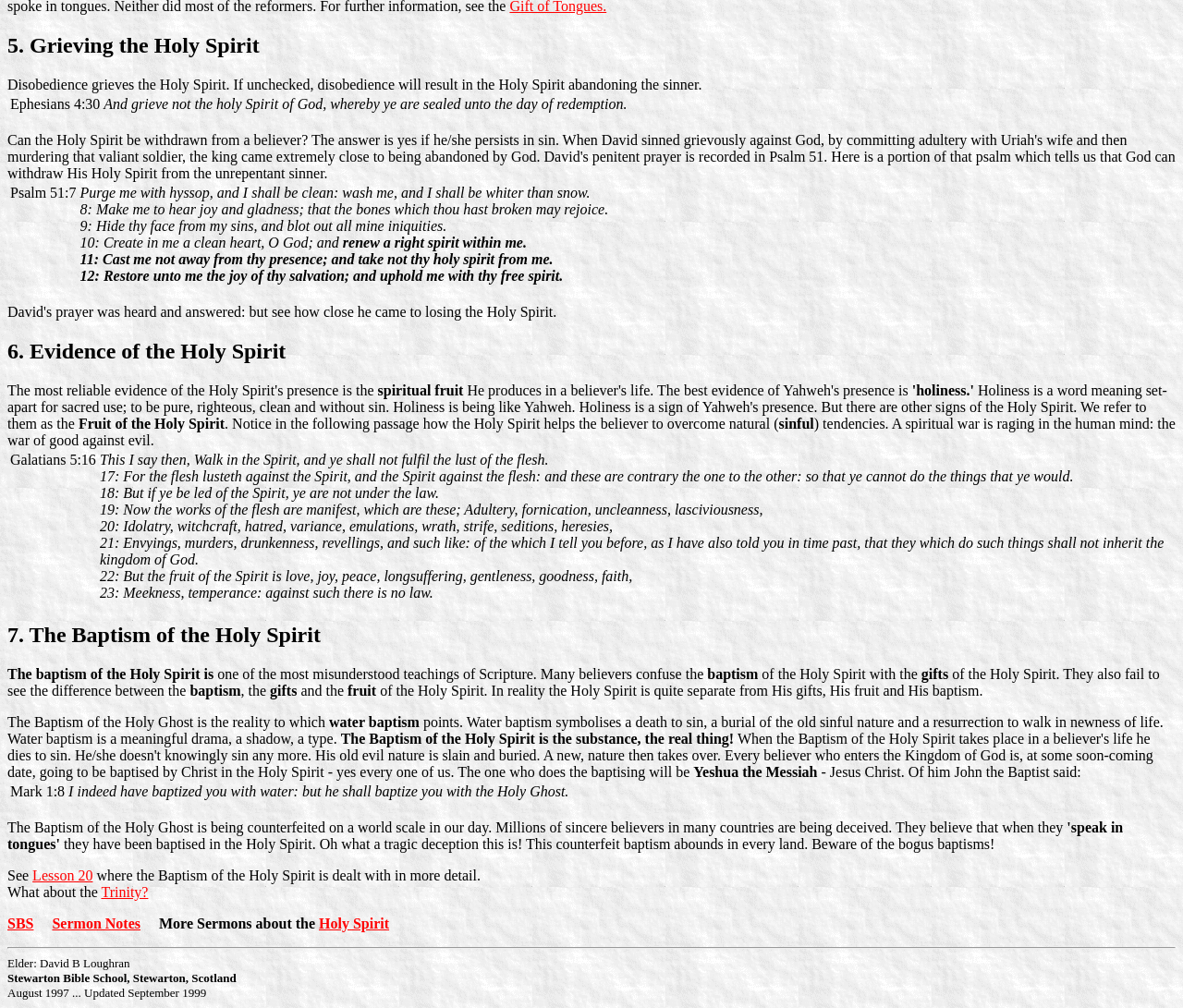Identify the coordinates of the bounding box for the element described below: "Trinity?". Return the coordinates as four float numbers between 0 and 1: [left, top, right, bottom].

[0.086, 0.877, 0.125, 0.893]